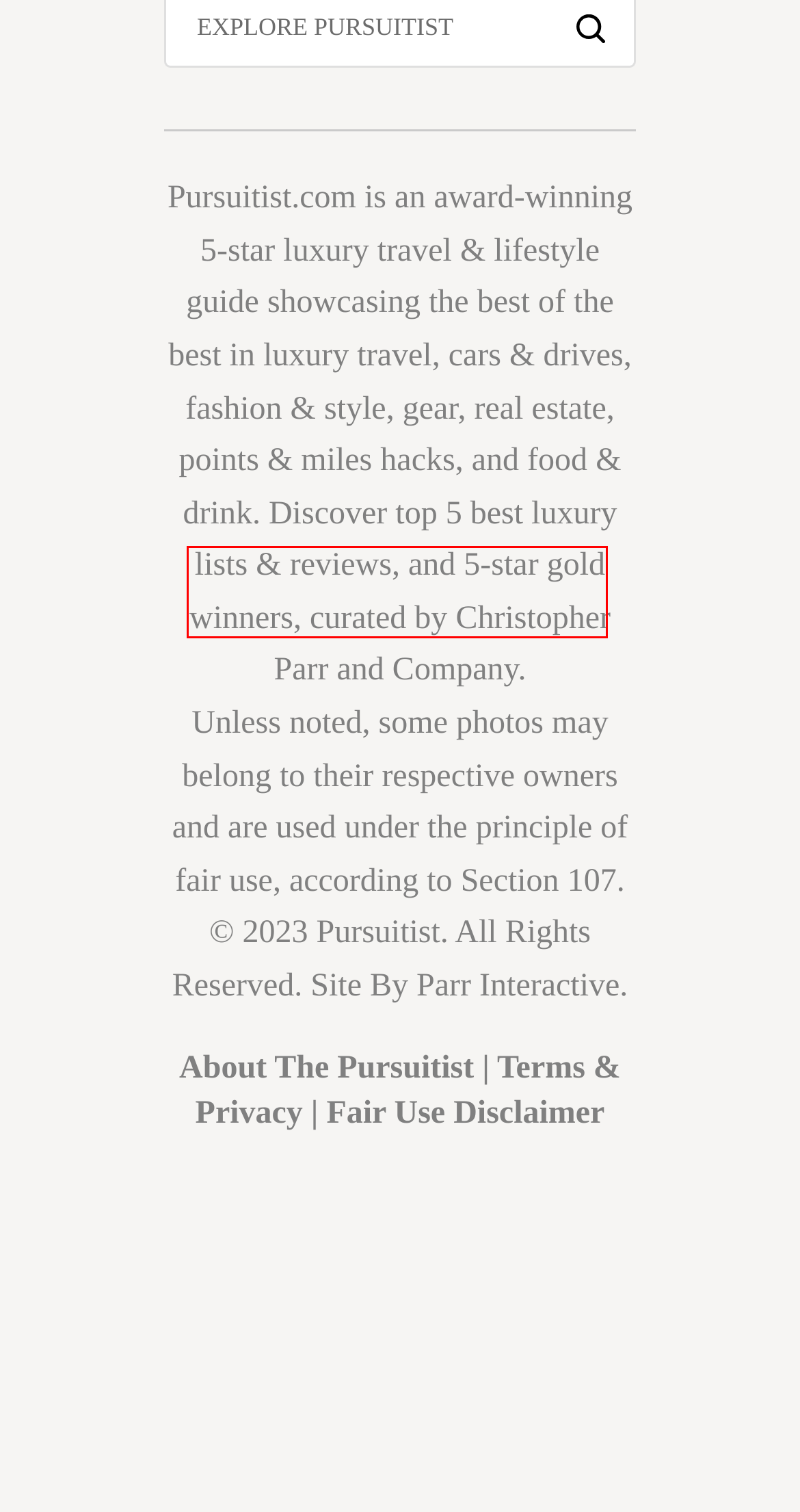You have a screenshot showing a webpage with a red bounding box around a UI element. Choose the webpage description that best matches the new page after clicking the highlighted element. Here are the options:
A. Gear - Pursuitist
B. Points Genius - Best Credit Cards for Maximizing Rewards
C. About The Pursuitist
D. Food & Drink - Pursuitist
E. Pursuitist 5-Star Gold Award Winners 2024, Luxury Best of the Best
F. Luxury Travel - The World's Best Destinations, Hotels, Resorts, Restaurants
G. House - Pursuitist
H. Chapter 1 - Circular 92 | U.S. Copyright Office

E